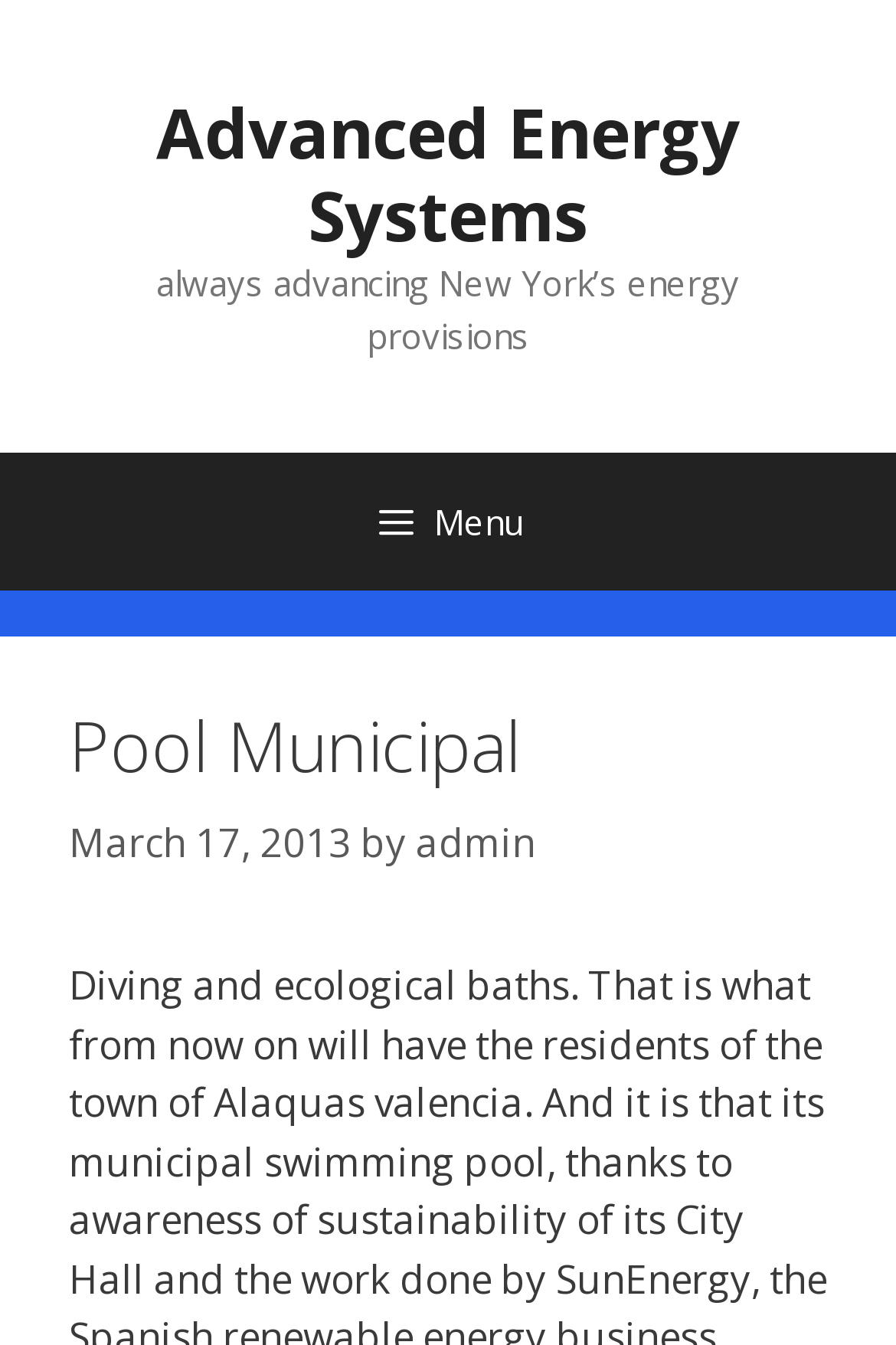Is the menu expanded?
Observe the image and answer the question with a one-word or short phrase response.

False